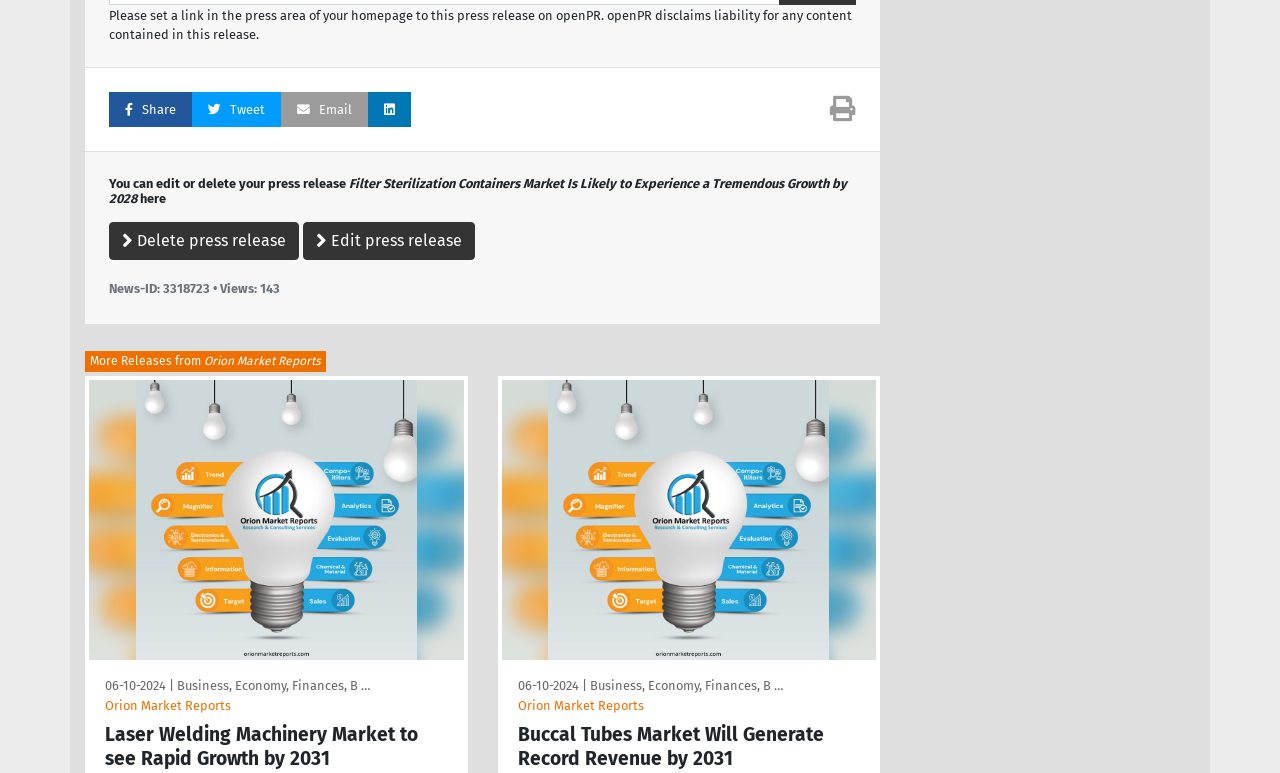How many views does the press release have?
Please give a detailed answer to the question using the information shown in the image.

The number of views is mentioned in the StaticText element, which is '143', located below the News-ID.